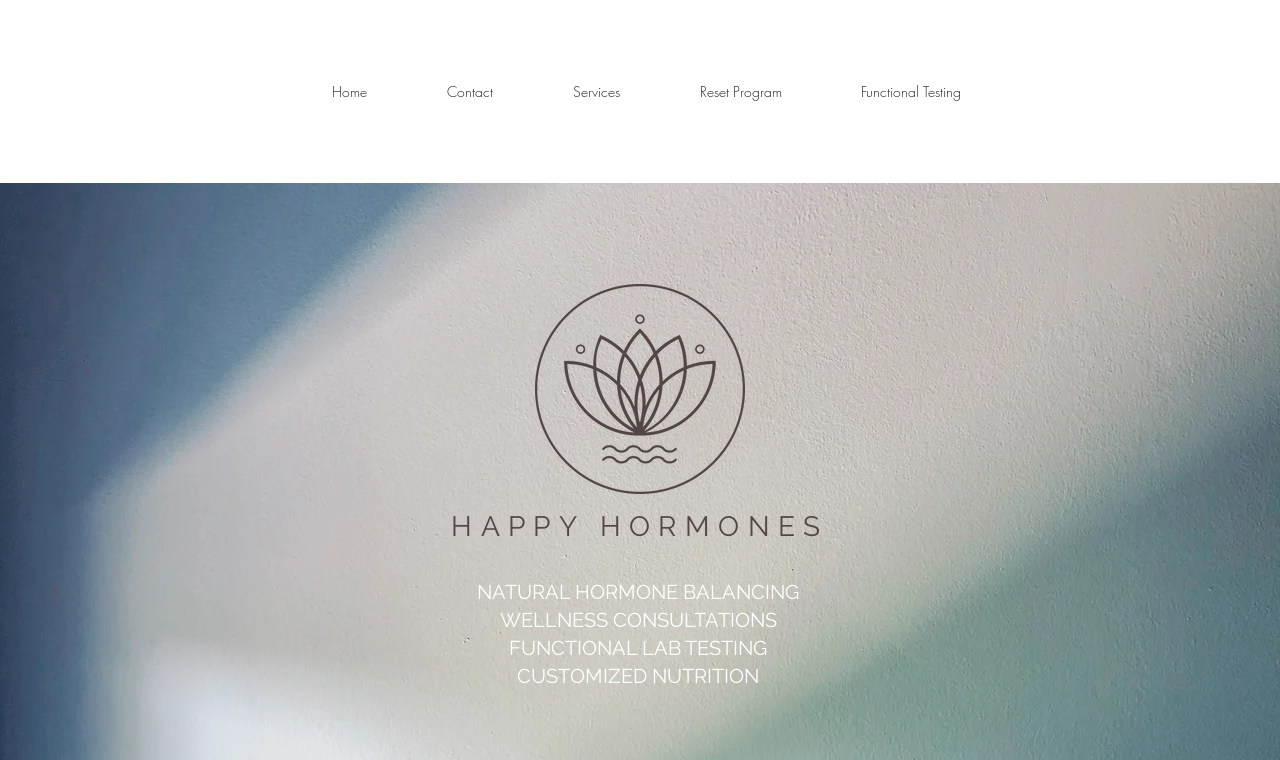Respond with a single word or phrase to the following question: How many navigation links are available?

5